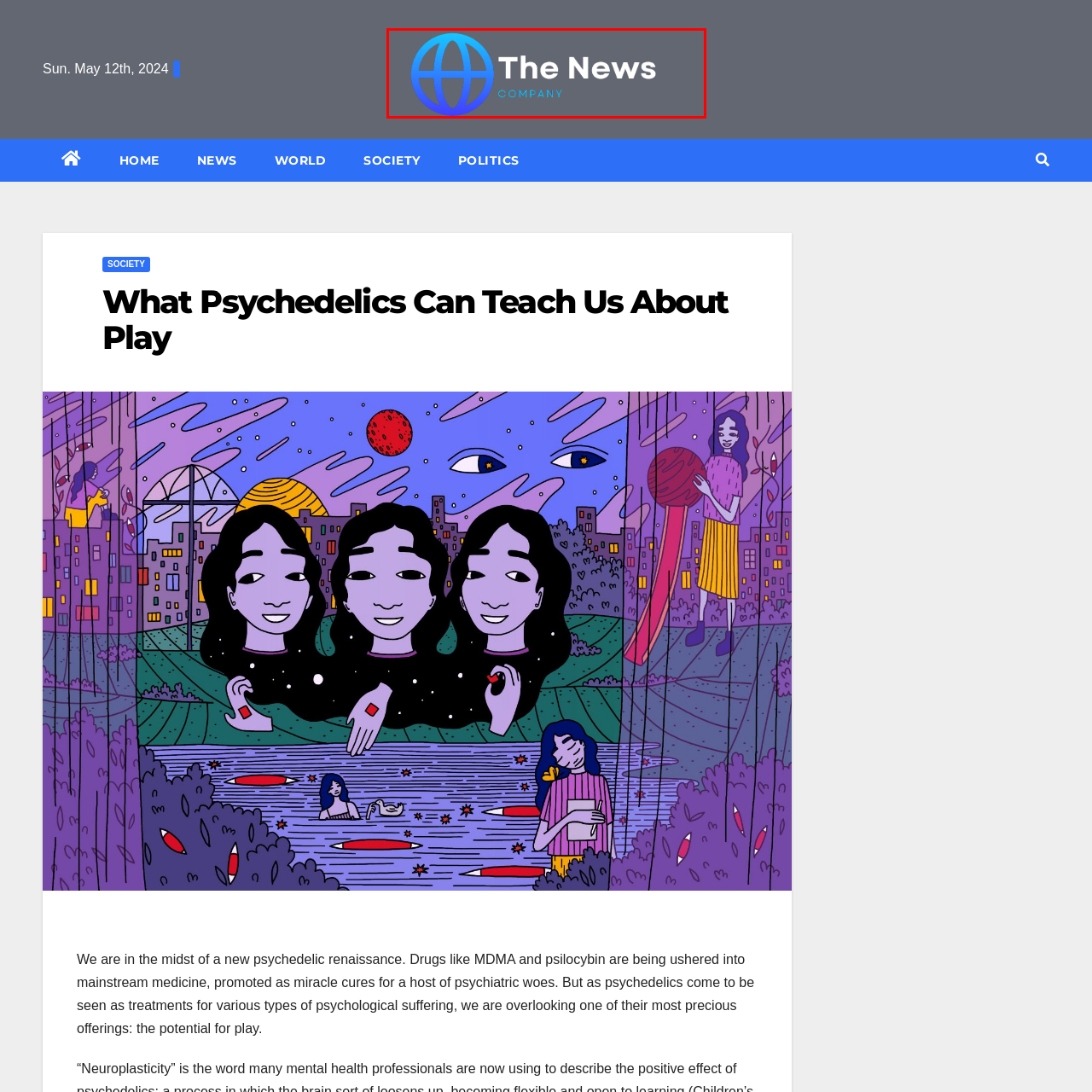What is the background color of the logo?
Observe the image inside the red bounding box carefully and answer the question in detail.

The caption states that the logo is visually striking against a gray background, which implies that the background color of the logo is gray.